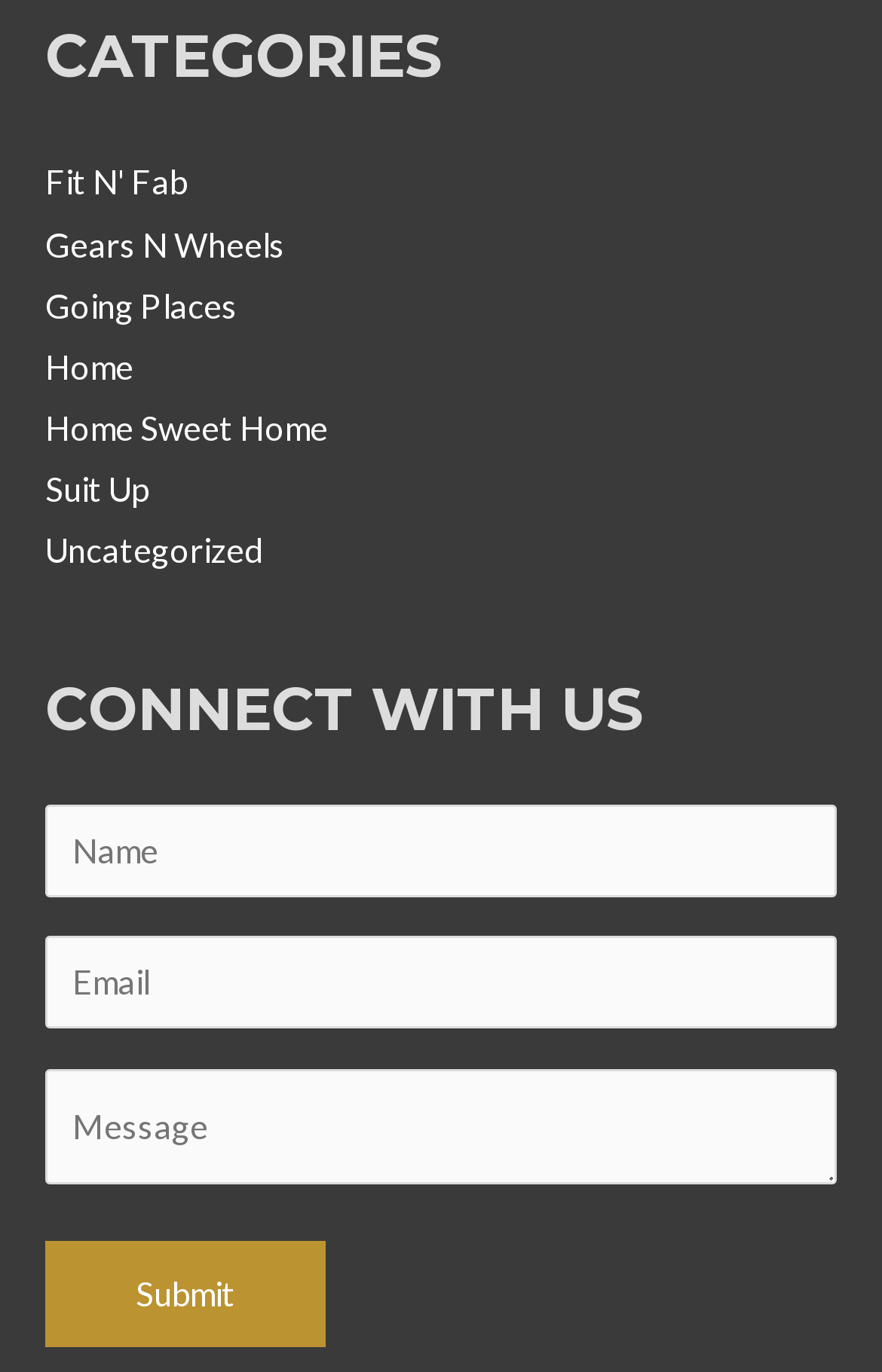Give a succinct answer to this question in a single word or phrase: 
What is the label of the first textbox in the contact form?

Name